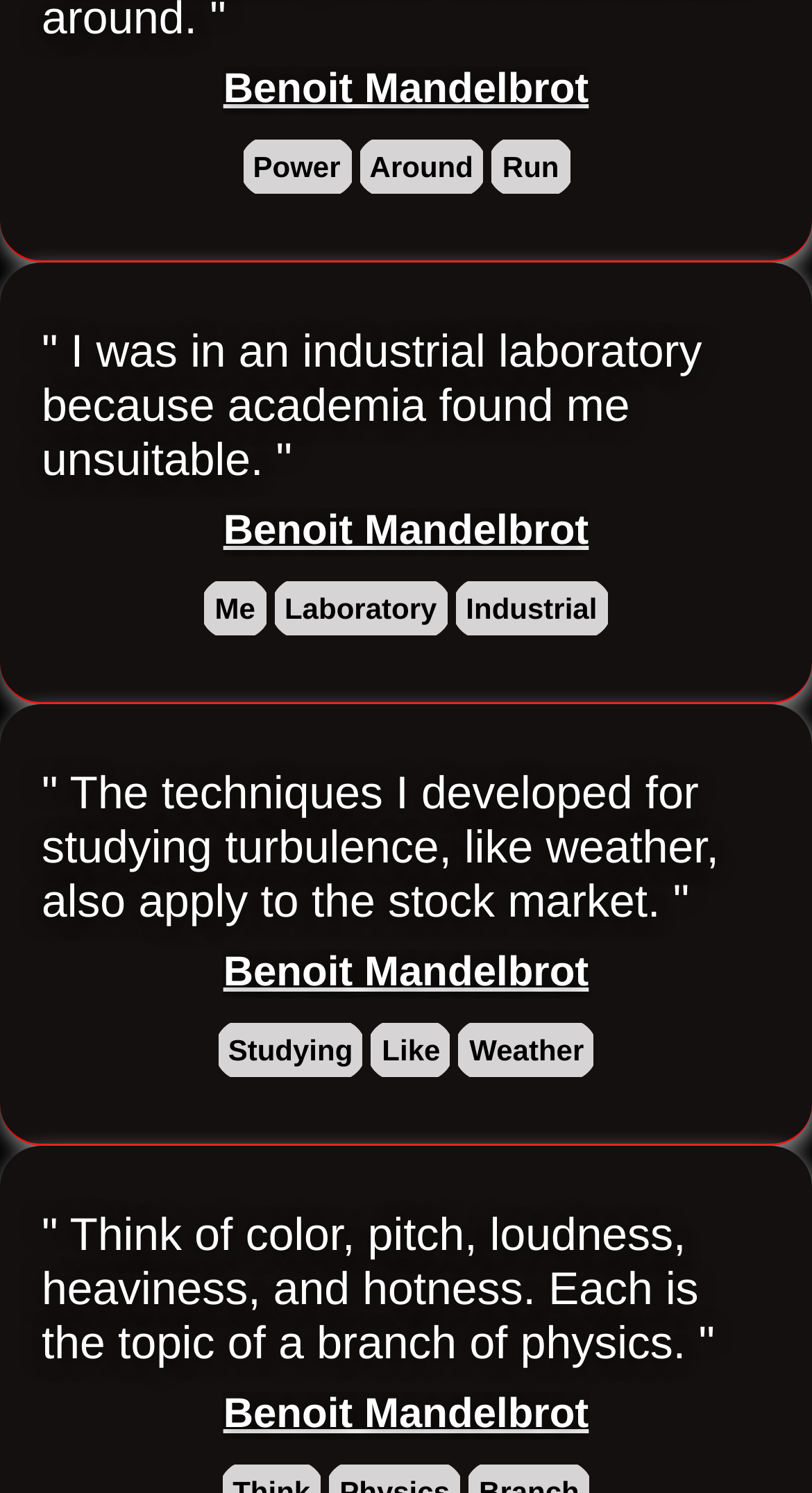Identify the bounding box of the UI element that matches this description: "Benoit Mandelbrot".

[0.275, 0.932, 0.725, 0.964]